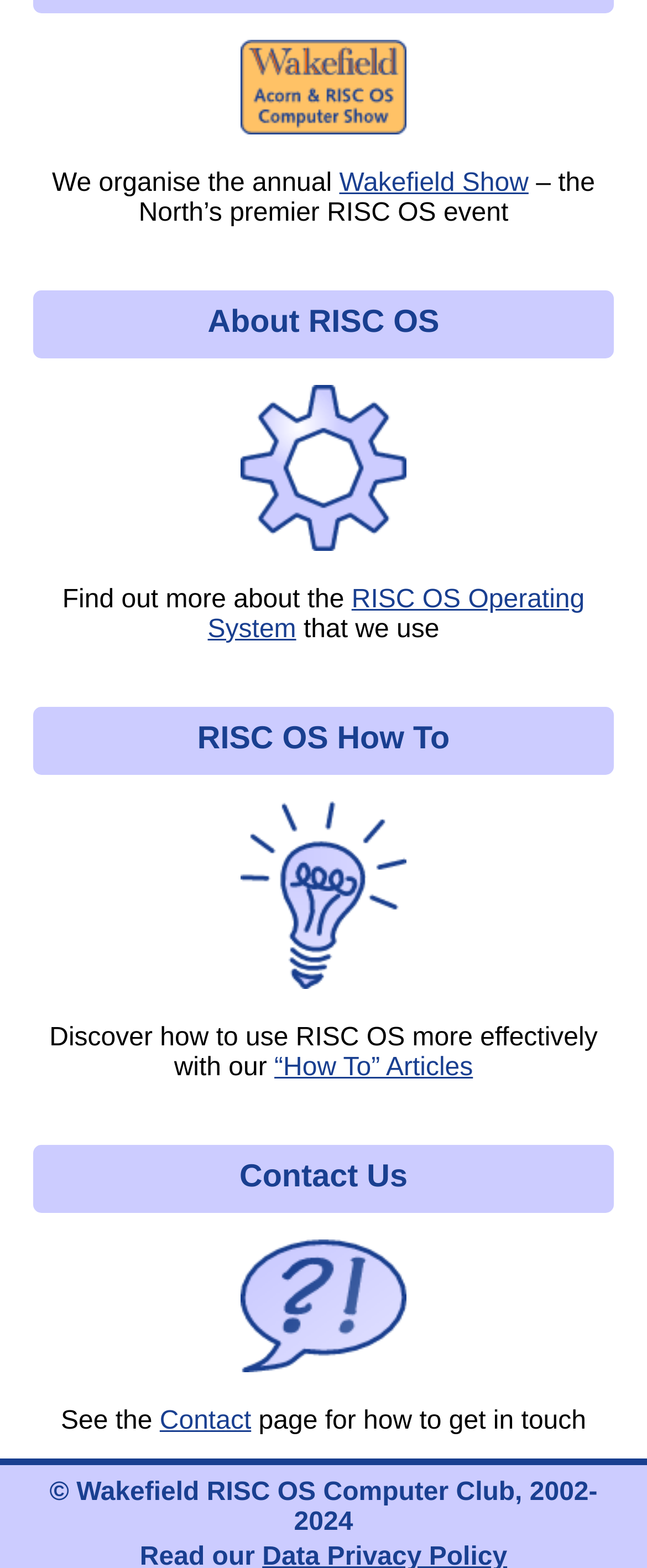Please identify the bounding box coordinates of the area that needs to be clicked to fulfill the following instruction: "Learn more about RISC OS Operating System."

[0.321, 0.373, 0.904, 0.41]